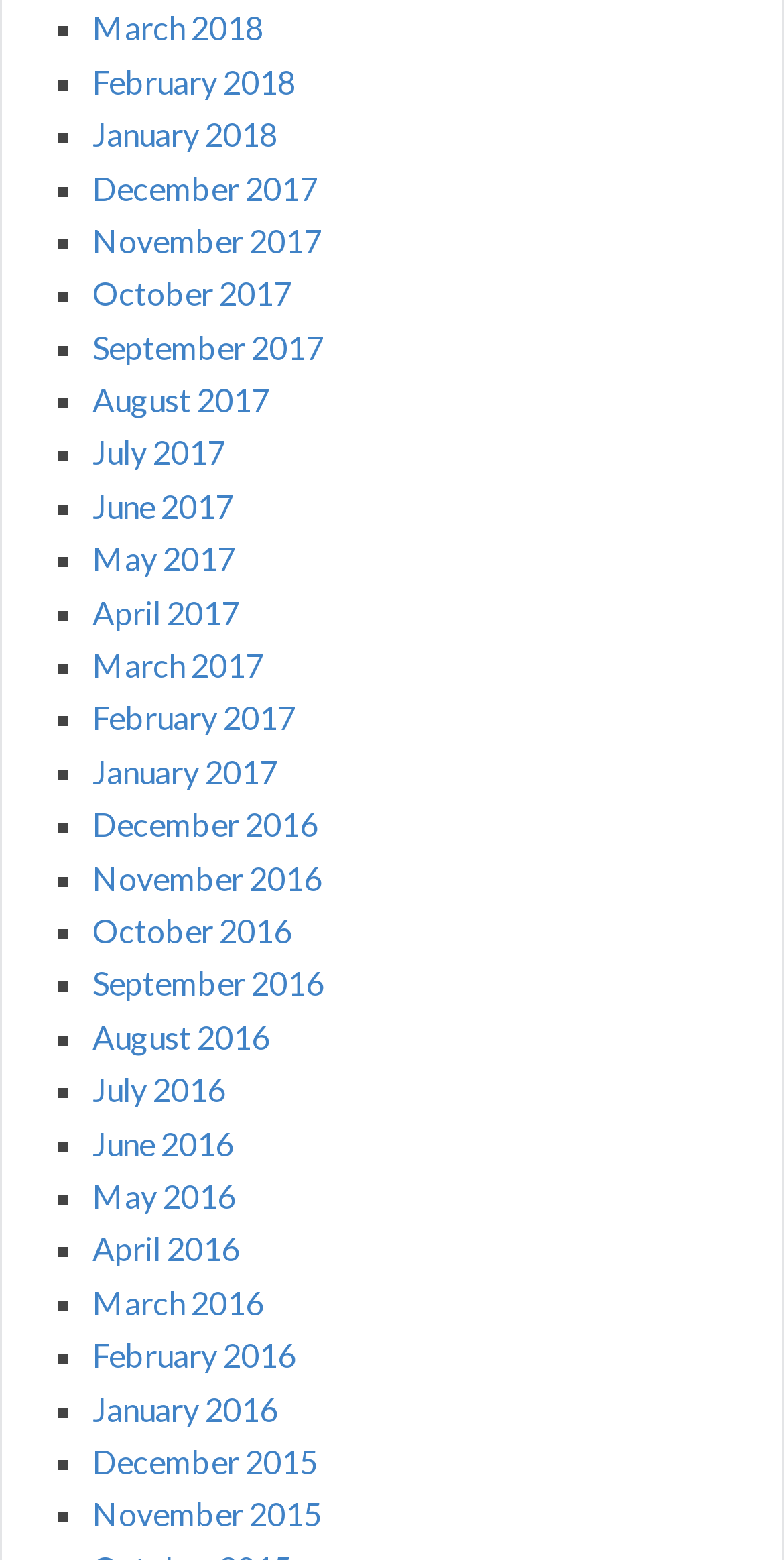Respond to the following question with a brief word or phrase:
How many months are listed in 2017?

12